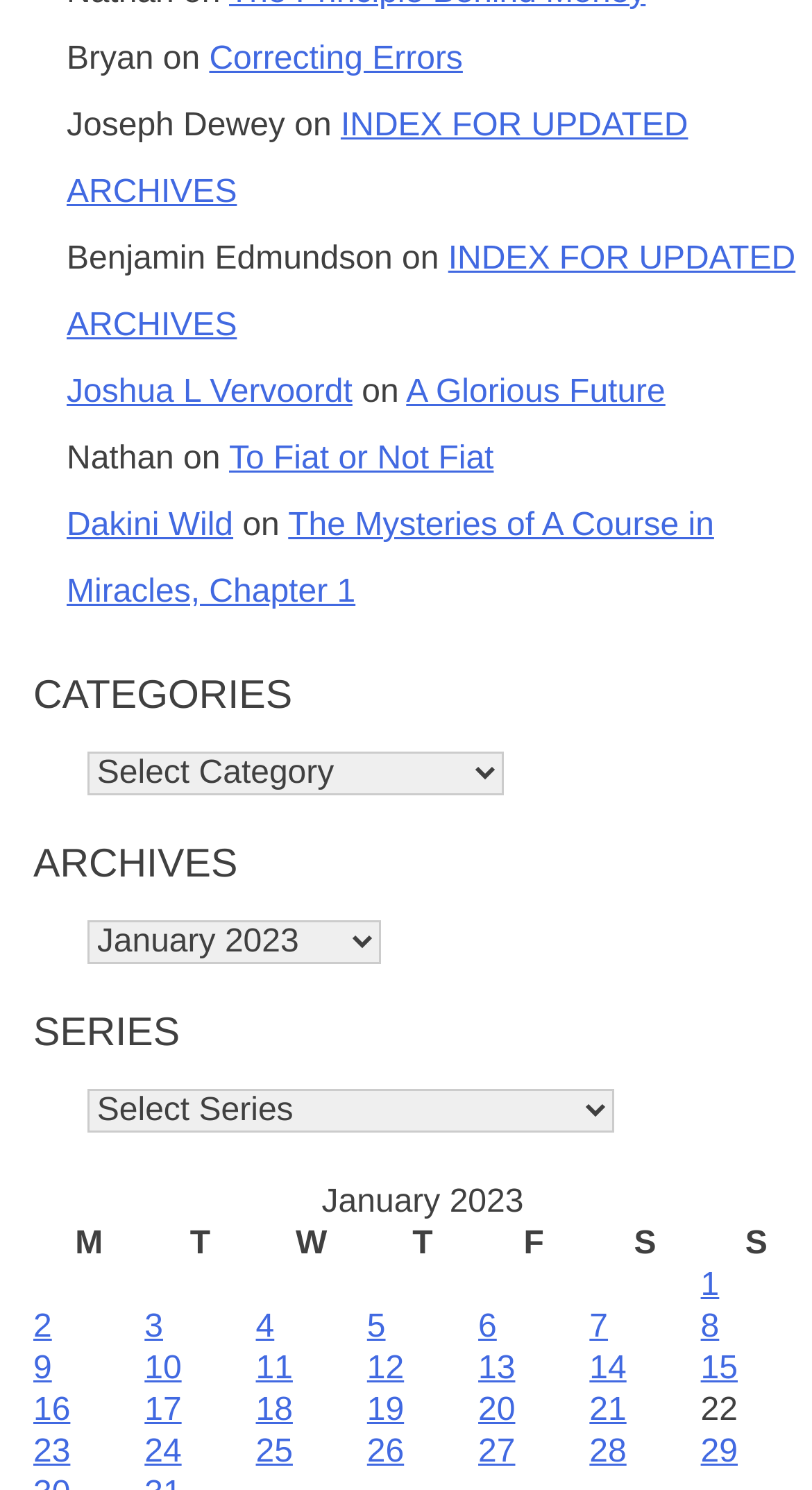Point out the bounding box coordinates of the section to click in order to follow this instruction: "Select 'Categories'".

[0.107, 0.504, 0.619, 0.534]